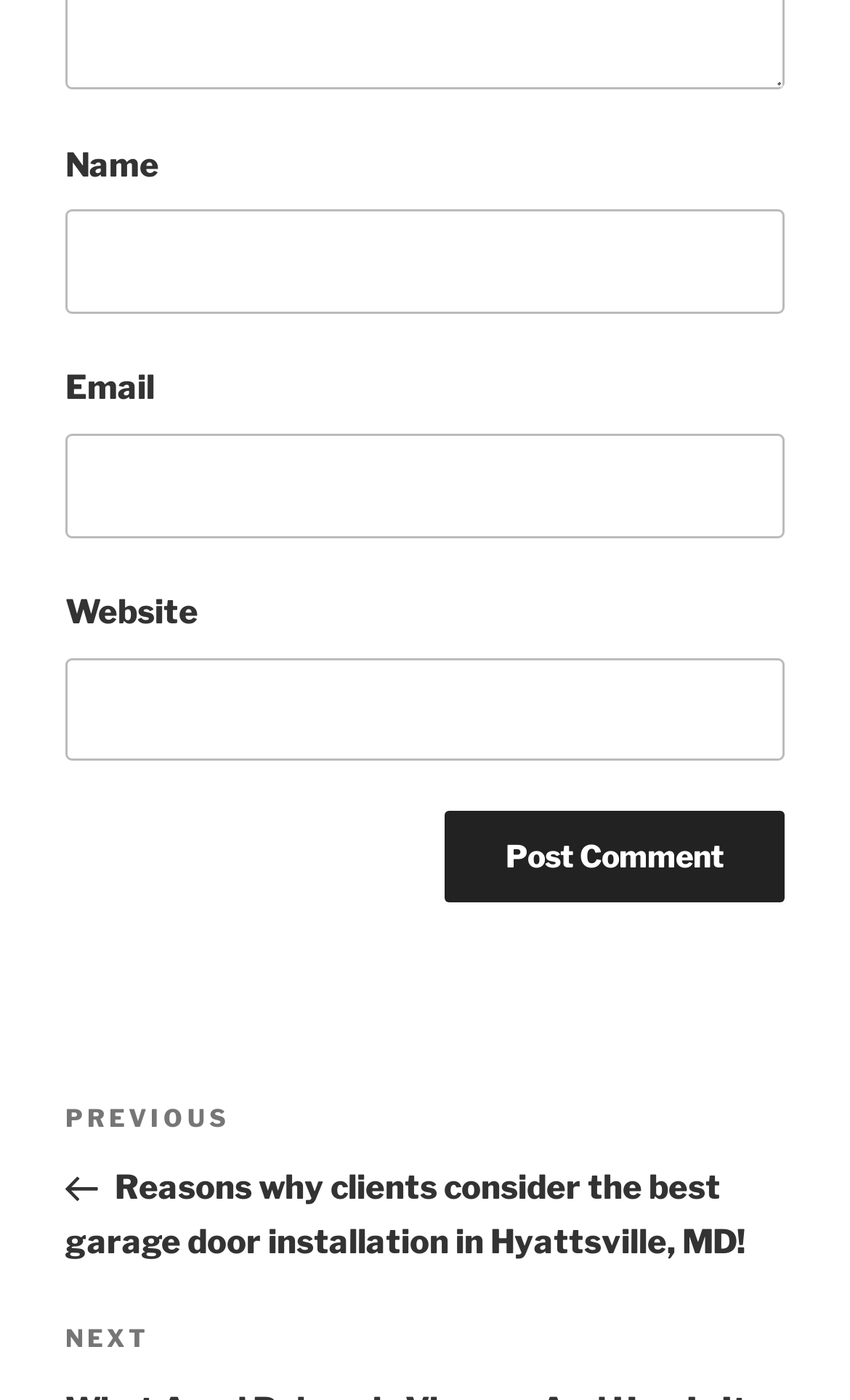What is the purpose of the 'Name' field?
Answer the question with a thorough and detailed explanation.

The 'Name' field is a required field, and it is placed above the 'Email' field, which suggests that it is used to collect the user's name, possibly for identification or authentication purposes.